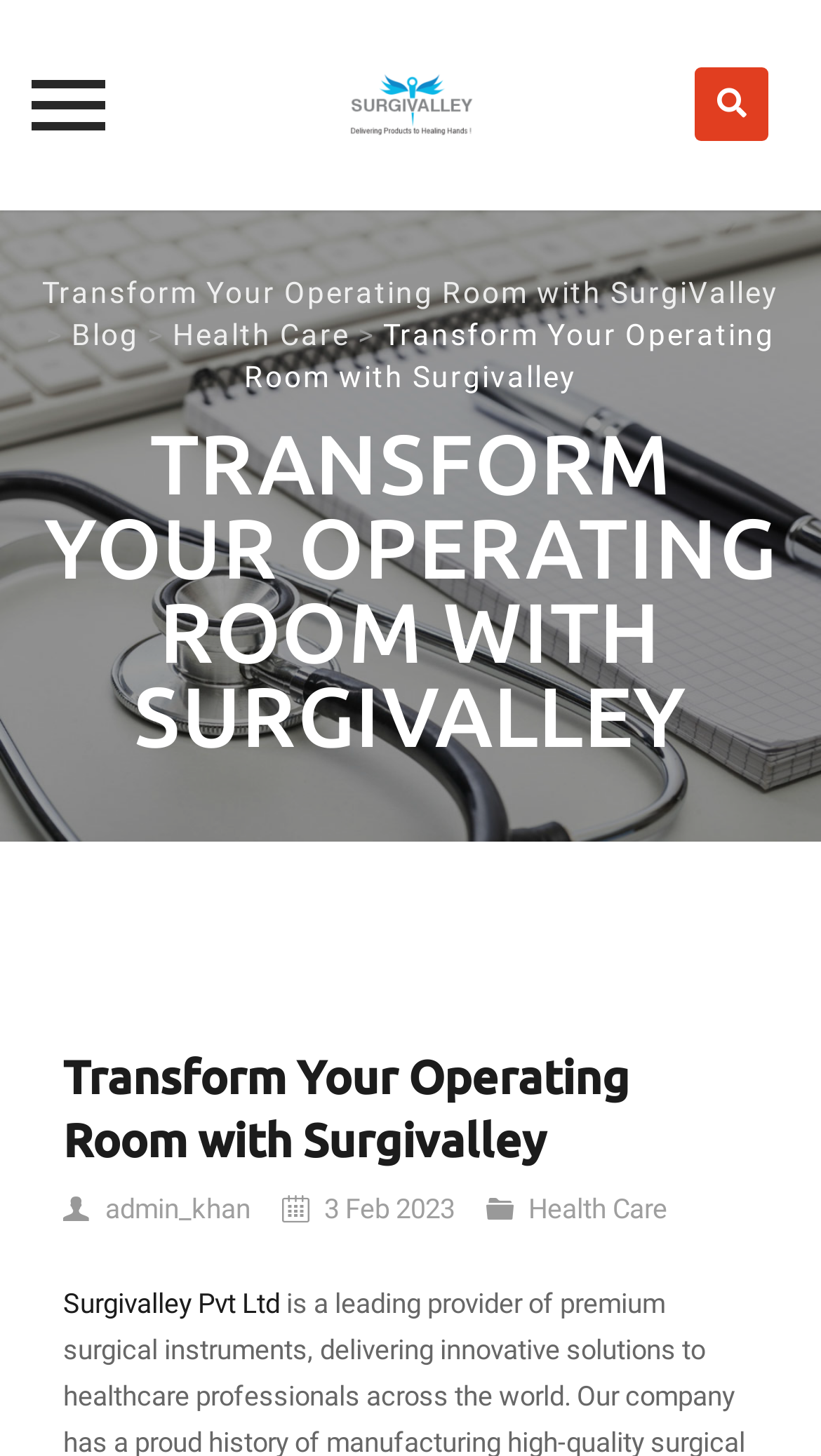Write a detailed summary of the webpage.

The webpage is about Surgivalley, a company that transforms operating rooms. At the top, there is a logo of the company, which is an image with the text "Transform Your Operating Room with SurgiValley". Below the logo, there is a navigation menu with links to "Blog", "Health Care", and other sections. 

To the left of the navigation menu, there is a toggle menu button and a "Skip to content" link. On the right side of the page, there is a search icon represented by a magnifying glass symbol.

The main content of the page is headed by a large title "TRANSFORM YOUR OPERATING ROOM WITH SURGIVALLEY" in bold font. Below the title, there is a subheading that repeats the company name. 

Further down, there is a section with a heading that also mentions the company name. This section contains a link to an article or blog post, which is authored by "admin_khan" and dated "3 Feb 2023". The article is categorized under "Health Care". At the bottom of this section, there is a link to "Surgivalley Pvt Ltd".